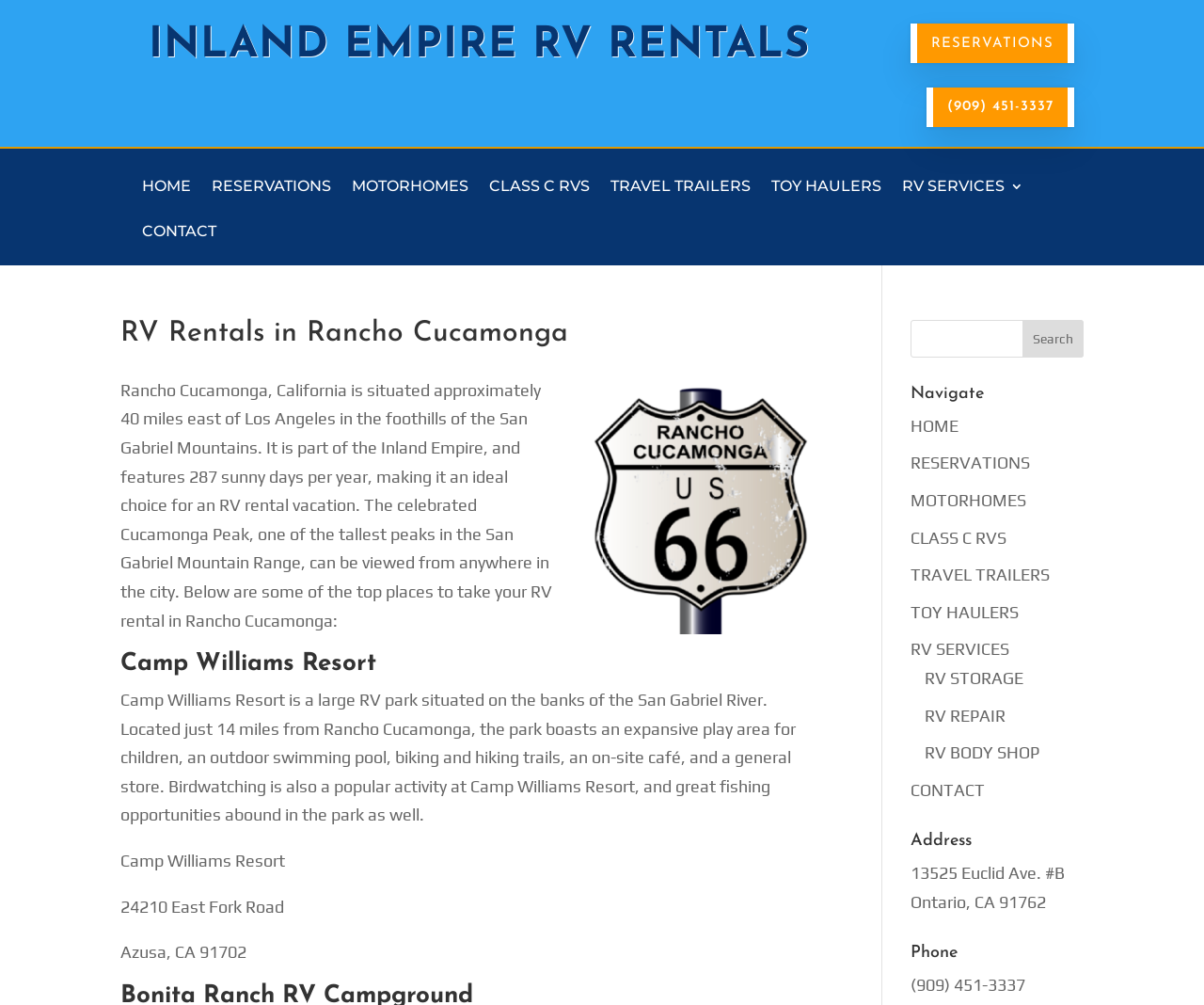Locate the bounding box coordinates of the element that needs to be clicked to carry out the instruction: "Click the 'HOME' link". The coordinates should be given as four float numbers ranging from 0 to 1, i.e., [left, top, right, bottom].

[0.118, 0.179, 0.159, 0.219]